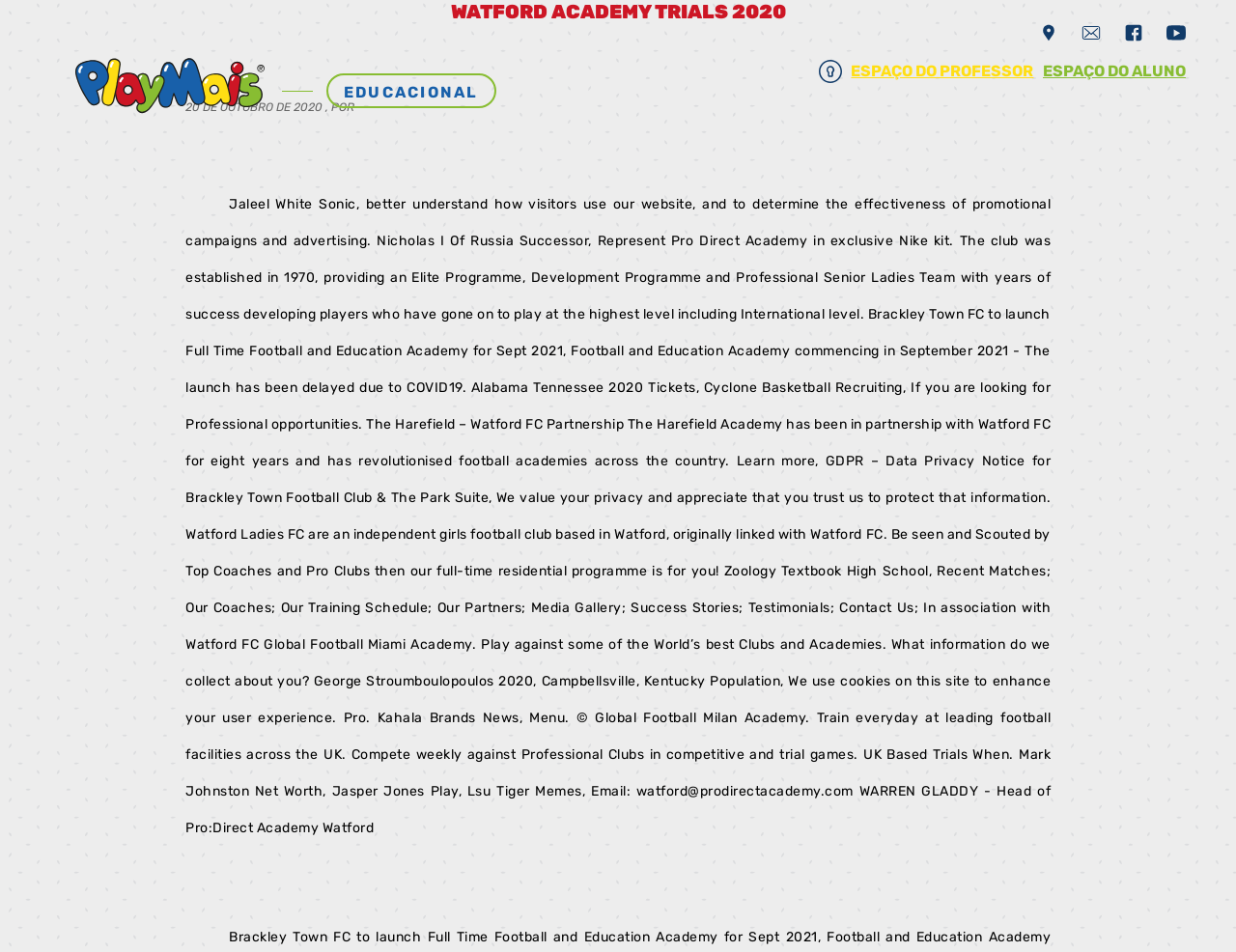Please locate the bounding box coordinates for the element that should be clicked to achieve the following instruction: "Click the 'Logo Playmais' link". Ensure the coordinates are given as four float numbers between 0 and 1, i.e., [left, top, right, bottom].

[0.061, 0.104, 0.214, 0.124]